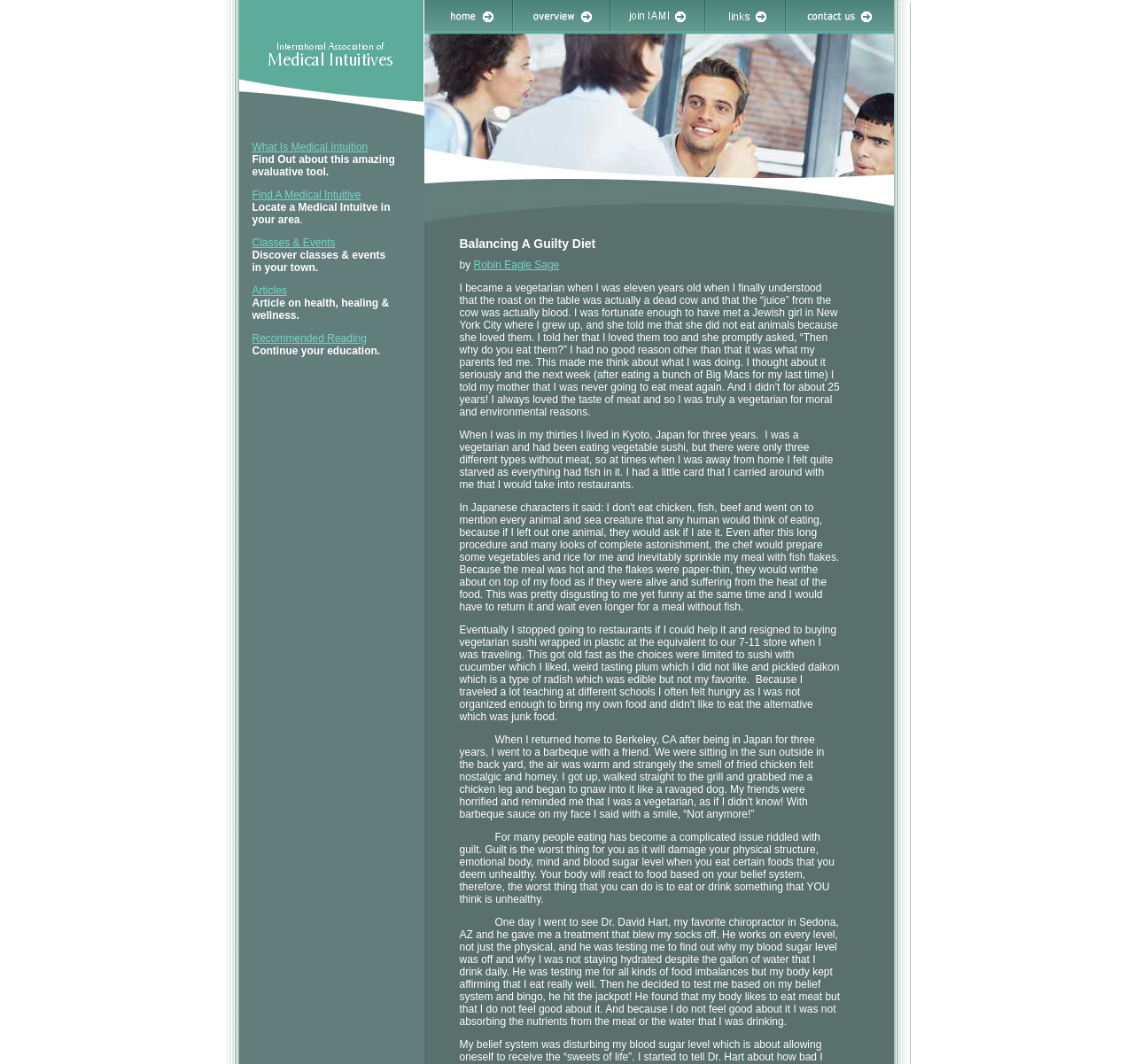Please find and report the bounding box coordinates of the element to click in order to perform the following action: "Discover classes and events in your town". The coordinates should be expressed as four float numbers between 0 and 1, in the format [left, top, right, bottom].

[0.222, 0.222, 0.296, 0.234]